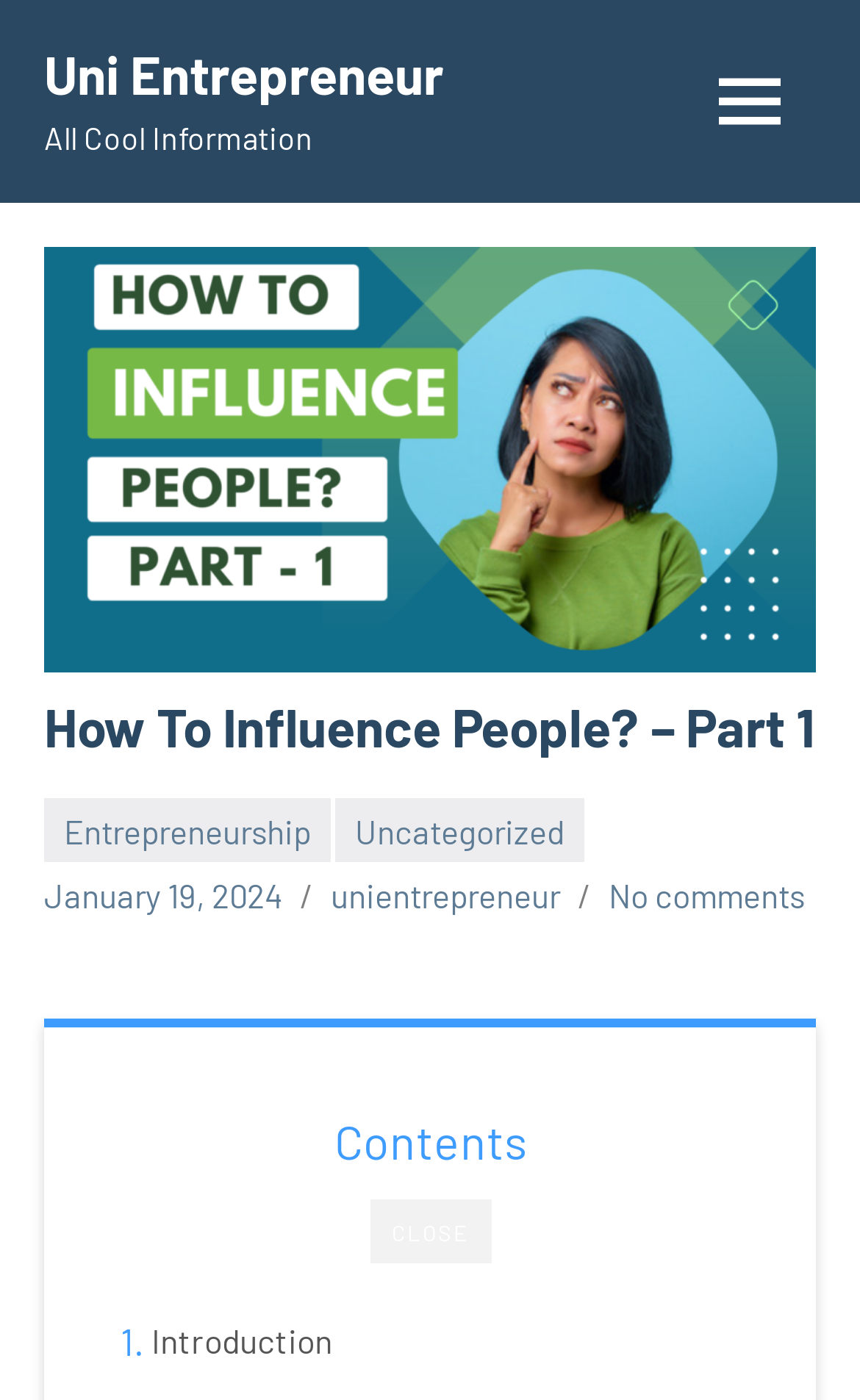Refer to the image and provide a thorough answer to this question:
What is the category of the article?

I found the category of the article by looking at the links under the header 'How To Influence People? – Part 1'. One of the links is 'Uncategorized', which suggests that the article belongs to this category.